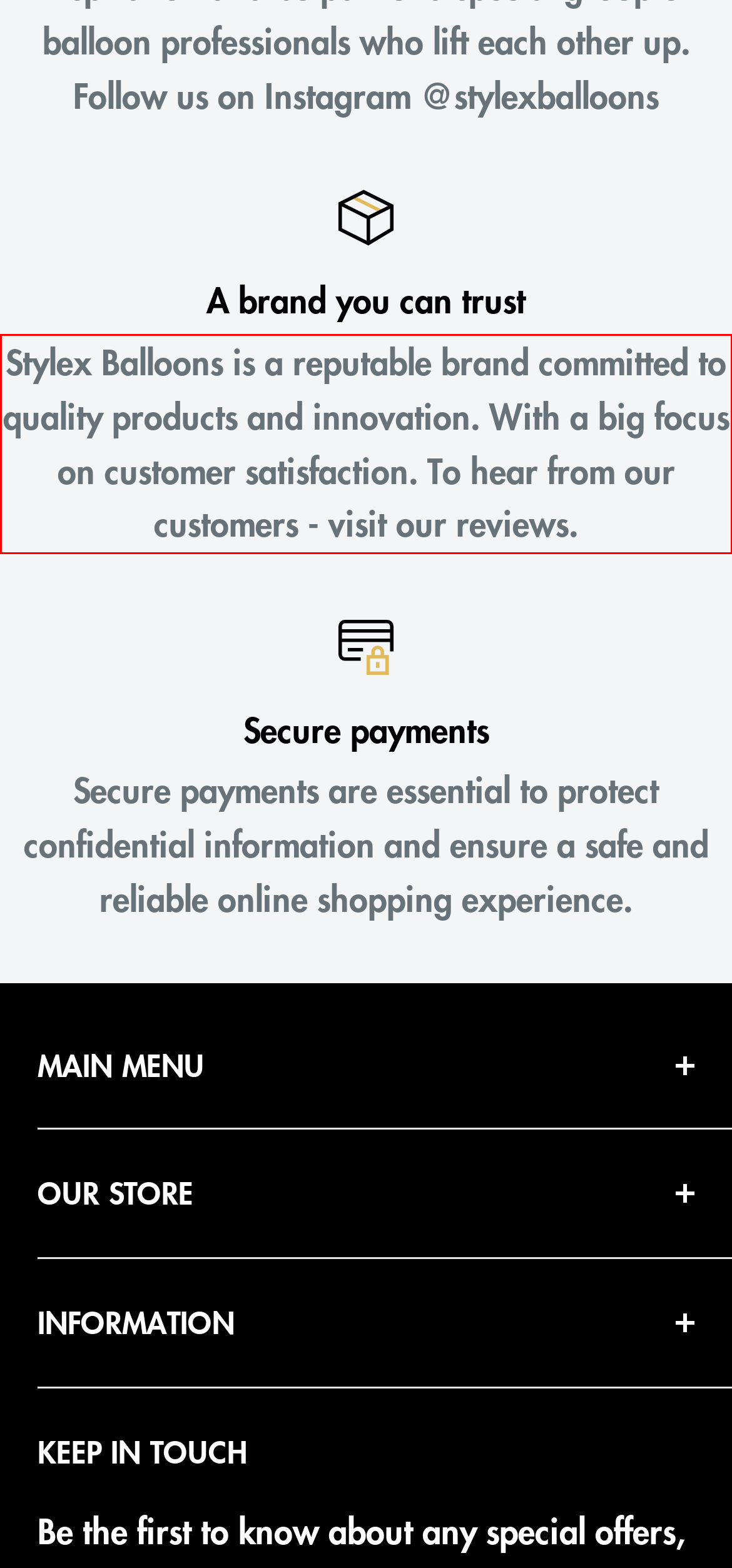You have a screenshot with a red rectangle around a UI element. Recognize and extract the text within this red bounding box using OCR.

Stylex Balloons is a reputable brand committed to quality products and innovation. With a big focus on customer satisfaction. To hear from our customers - visit our reviews.